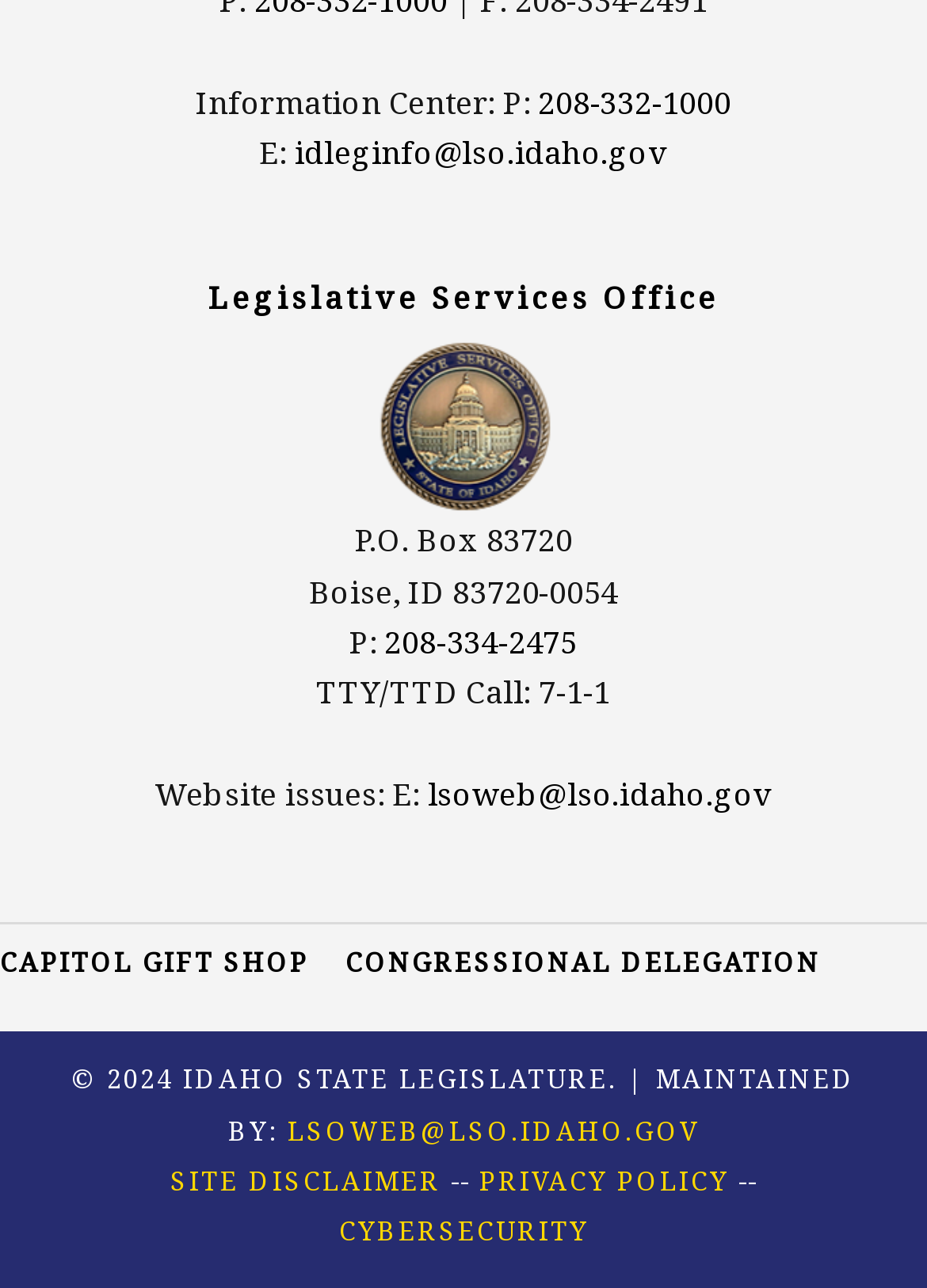Find and indicate the bounding box coordinates of the region you should select to follow the given instruction: "Check the privacy policy".

[0.517, 0.902, 0.786, 0.93]